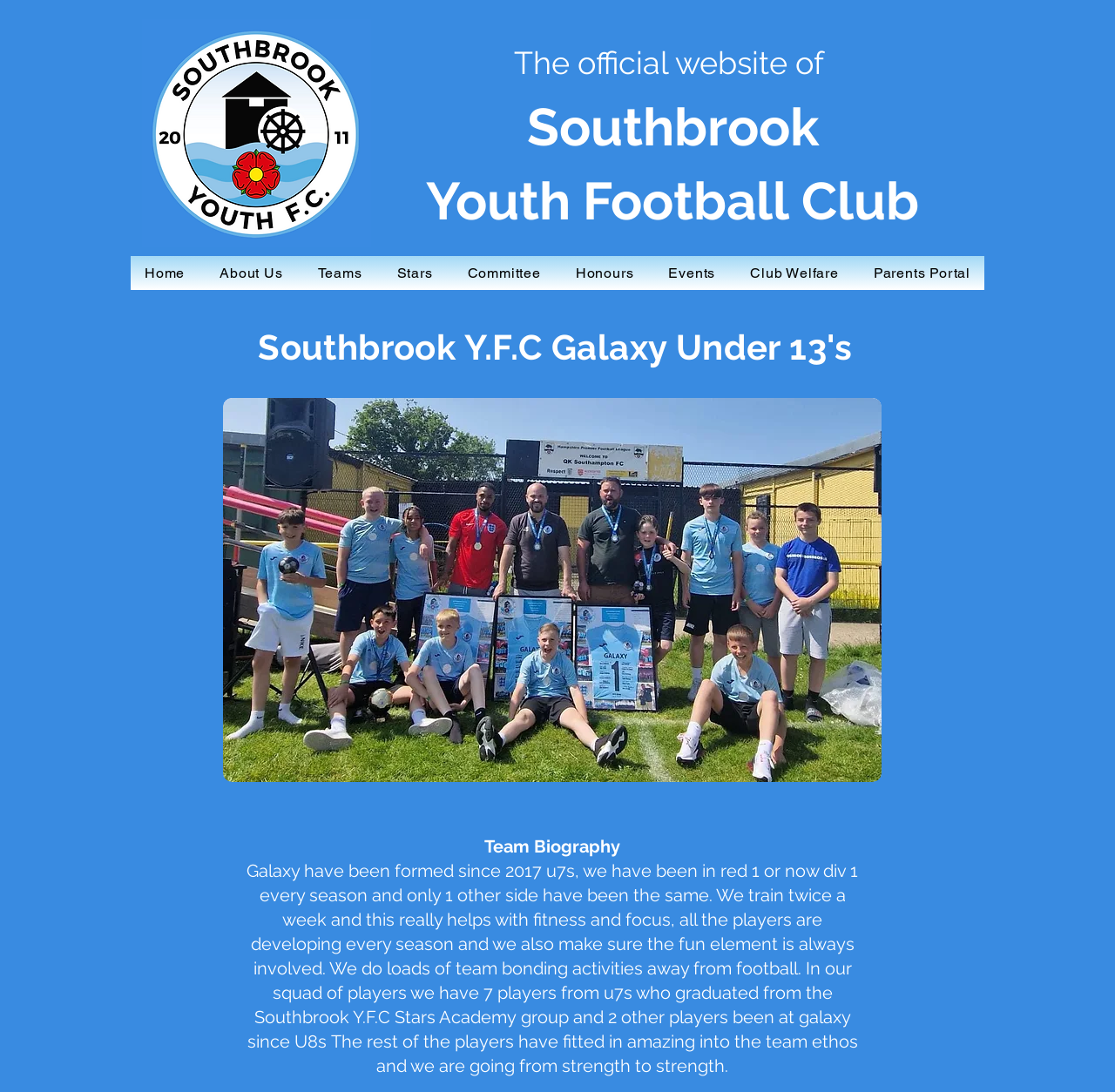Please determine the bounding box coordinates of the element's region to click for the following instruction: "View the comments of the post '40 Animals and Birds'".

None